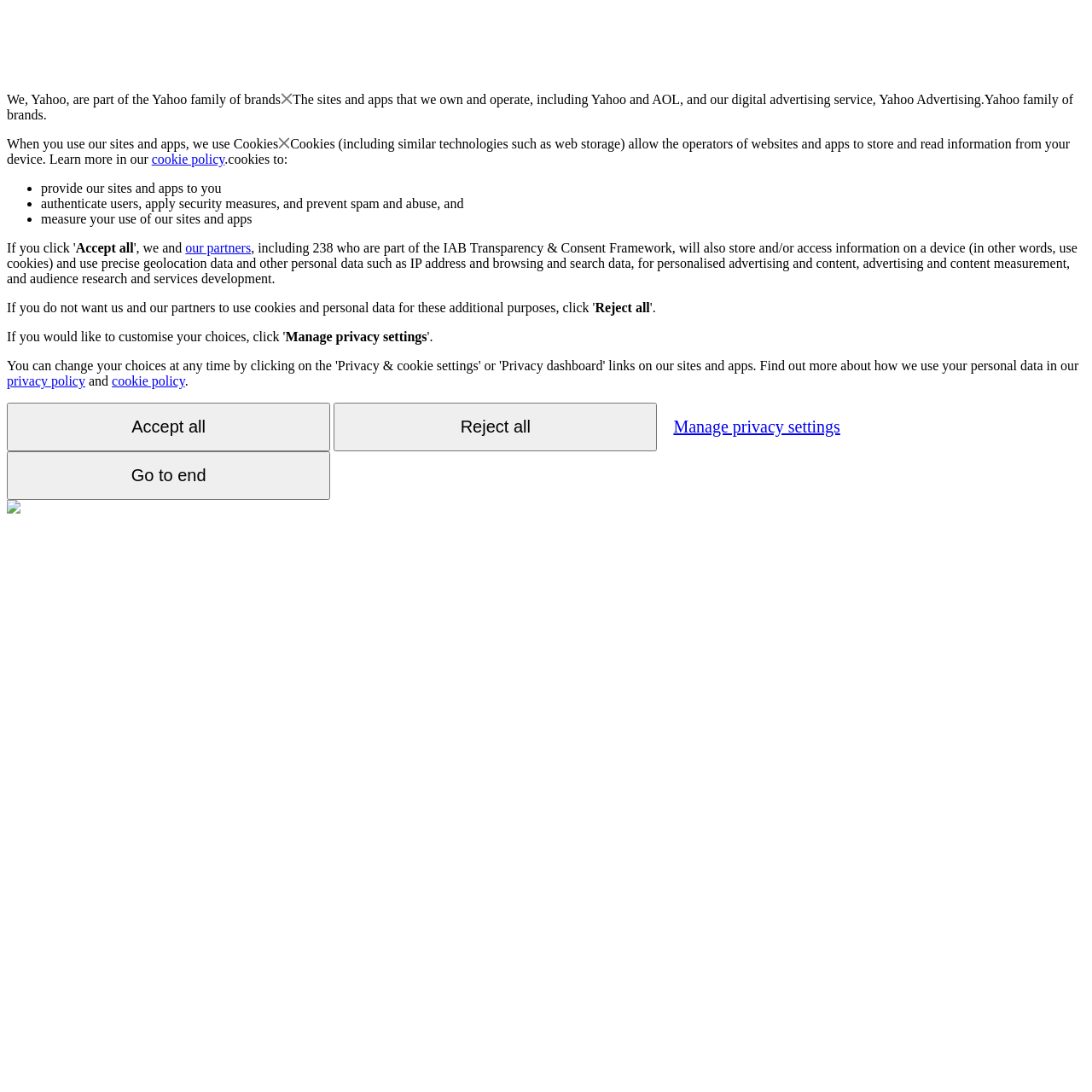Identify the bounding box coordinates of the section that should be clicked to achieve the task described: "Click the 'Accept all' button".

[0.069, 0.22, 0.122, 0.234]